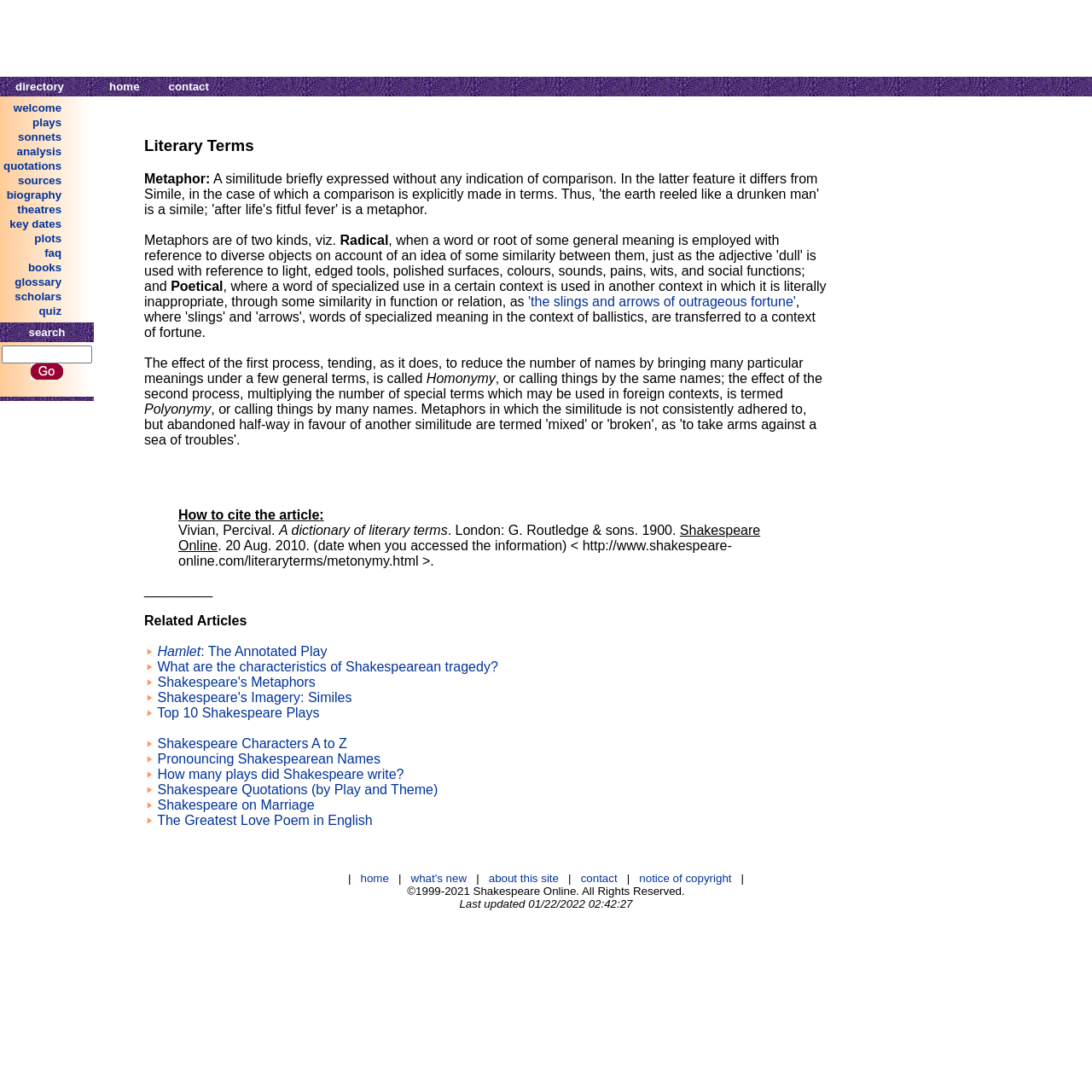Please provide the bounding box coordinate of the region that matches the element description: notice of copyright. Coordinates should be in the format (top-left x, top-left y, bottom-right x, bottom-right y) and all values should be between 0 and 1.

[0.585, 0.798, 0.67, 0.81]